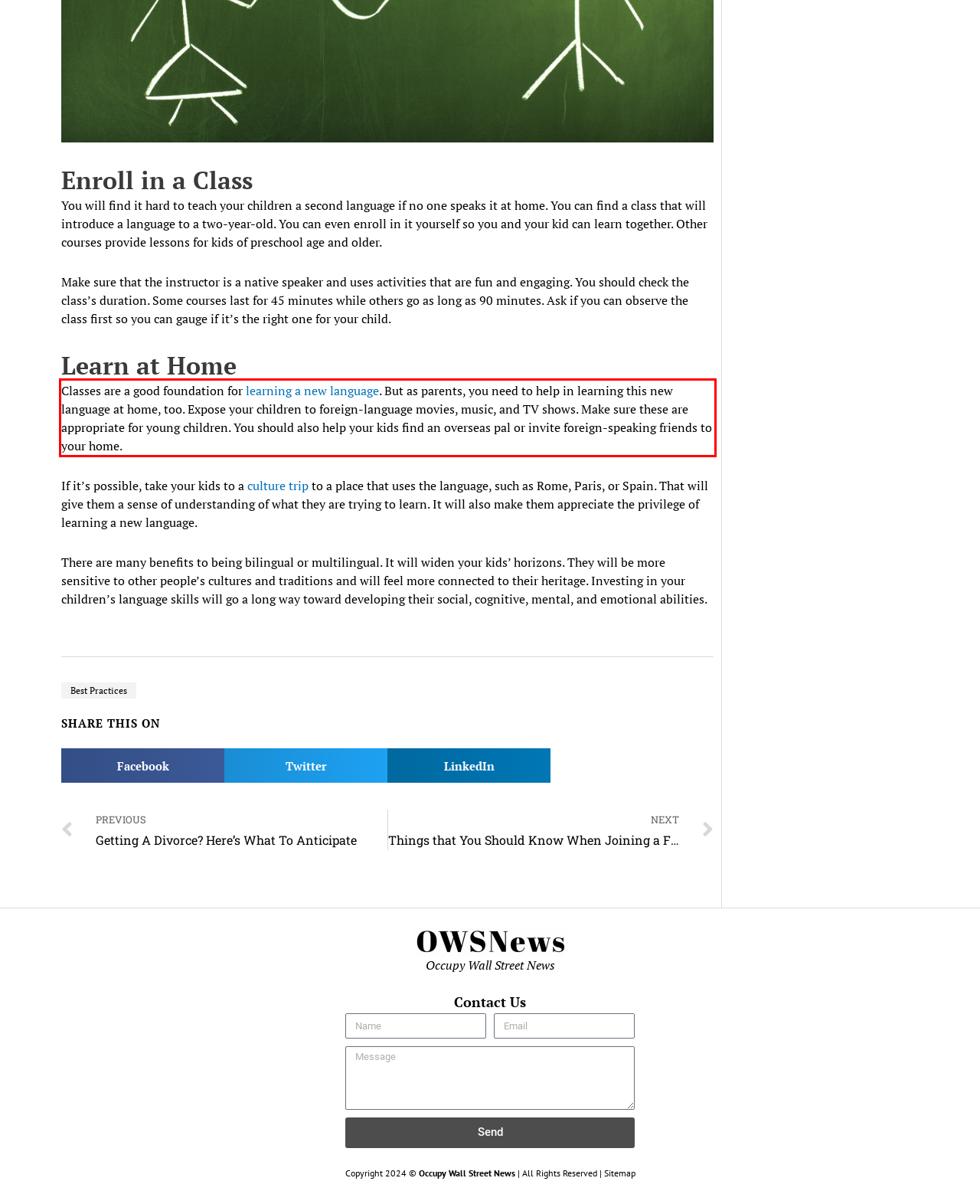There is a screenshot of a webpage with a red bounding box around a UI element. Please use OCR to extract the text within the red bounding box.

Classes are a good foundation for learning a new language. But as parents, you need to help in learning this new language at home, too. Expose your children to foreign-language movies, music, and TV shows. Make sure these are appropriate for young children. You should also help your kids find an overseas pal or invite foreign-speaking friends to your home.